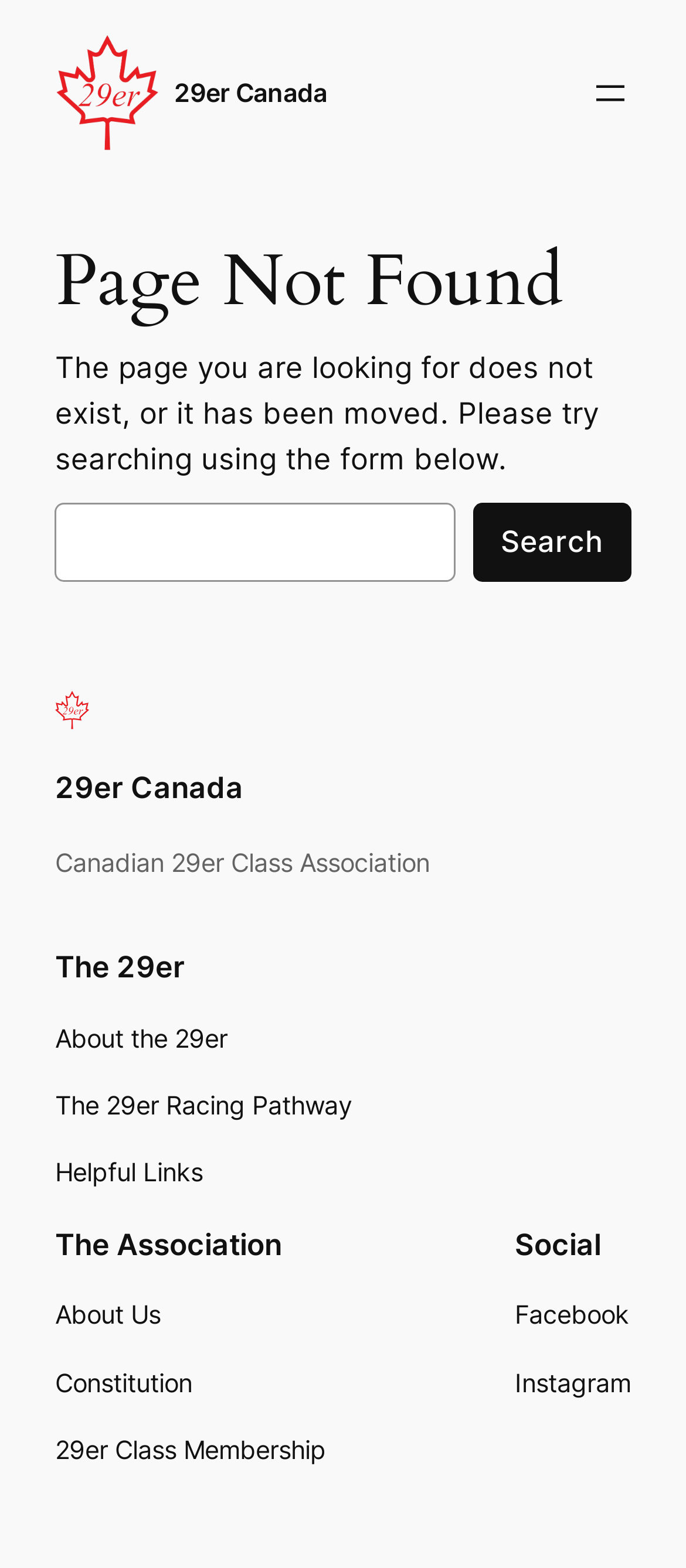Illustrate the webpage thoroughly, mentioning all important details.

The webpage is titled "Page not found – 29er Canada". At the top left, there is a logo of "29er Canada" which is a link and an image. Below the logo, there is a primary navigation menu on the top right. 

The main content of the page is divided into sections. The first section has a heading "Page Not Found" and a paragraph of text explaining that the page does not exist or has been moved, with a suggestion to search using the form below. 

Below this section, there is a search form with a search box and a search button. 

The next section has three links to "29er Canada" with accompanying images. 

Following this, there is a section with a heading "The 29er" and a paragraph of text describing the Canadian 29er Class Association. 

Below this, there are three navigation menus, each with several links. The first menu has links to "About the 29er", "The 29er Racing Pathway", and "Helpful Links". The second menu has links to "About Us", "Constitution", and "29er Class Membership". The third menu has links to "Facebook" and "Instagram".